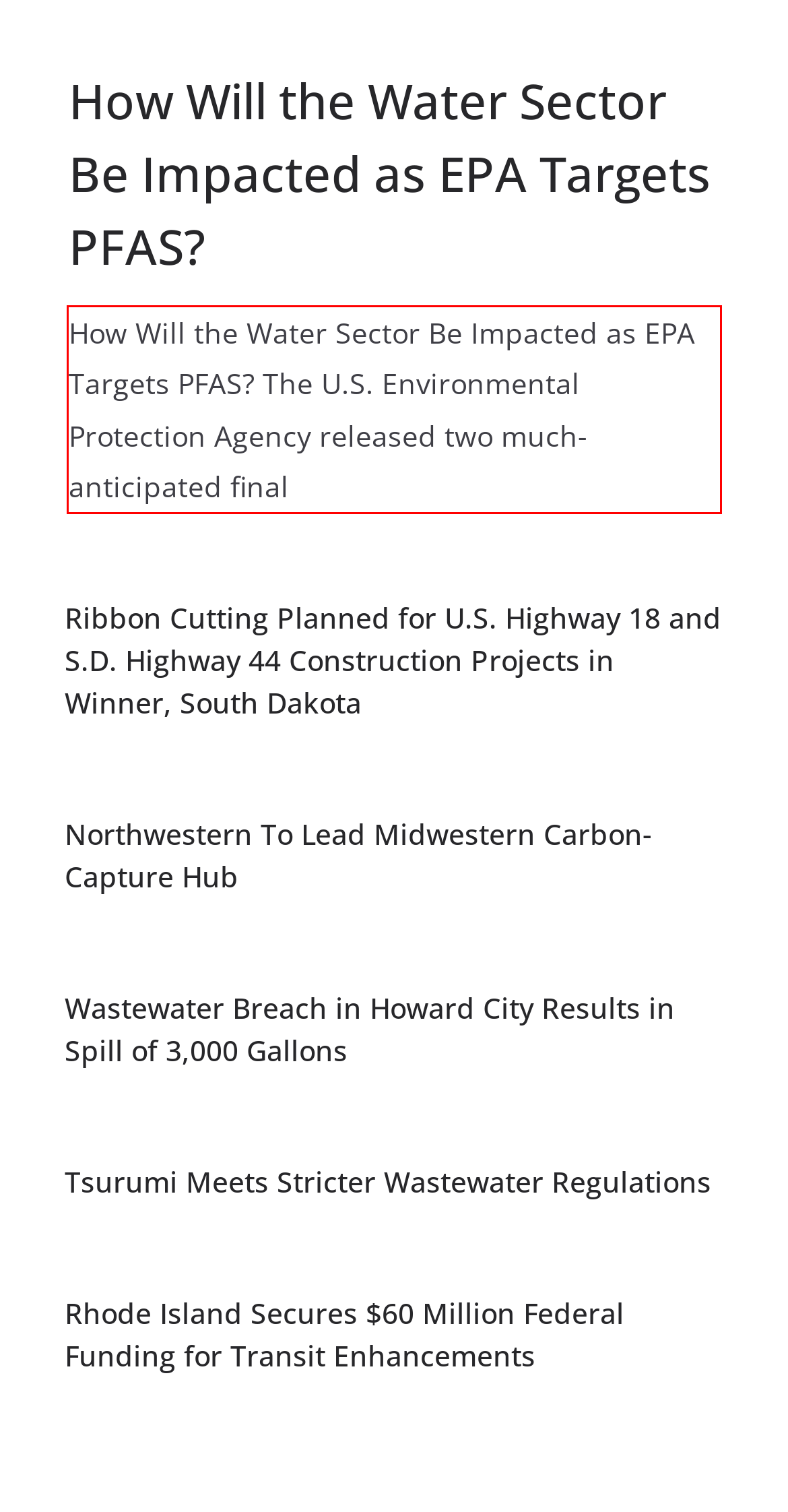Using the provided screenshot of a webpage, recognize and generate the text found within the red rectangle bounding box.

How Will the Water Sector Be Impacted as EPA Targets PFAS? The U.S. Environmental Protection Agency released two much-anticipated final